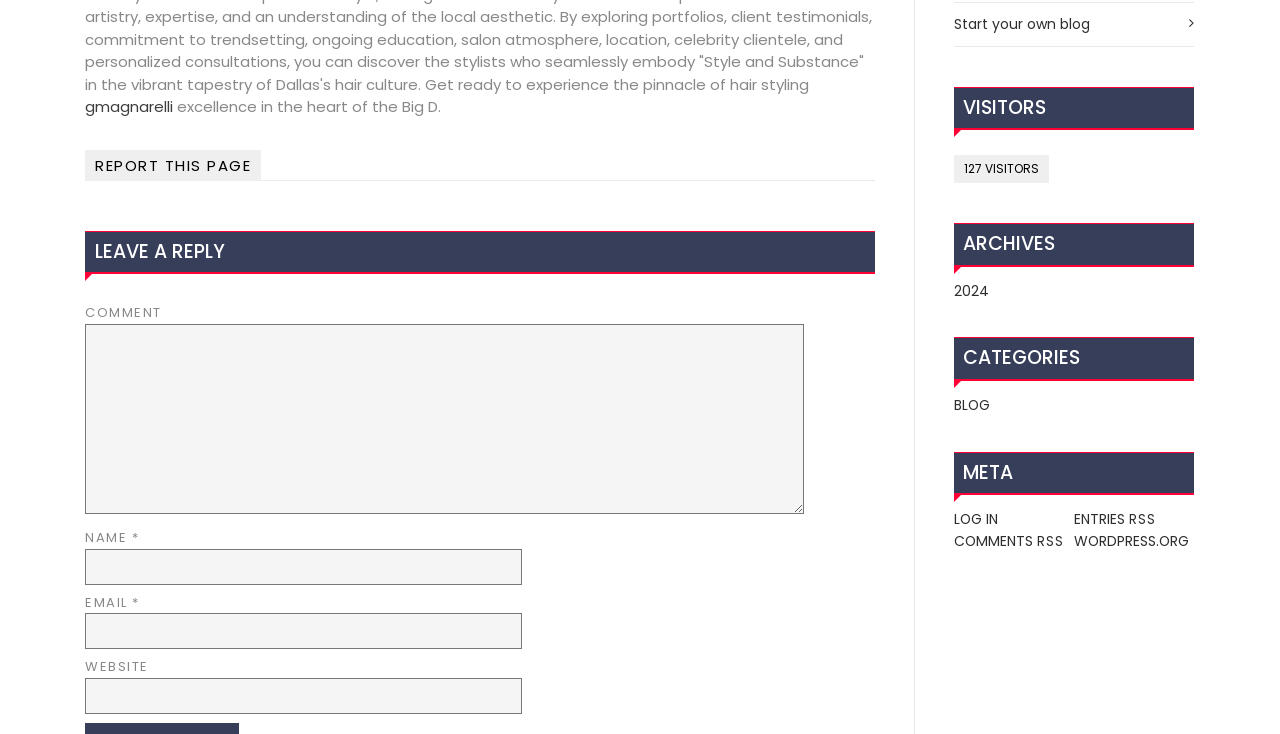What is the link 'Start your own blog' for?
Deliver a detailed and extensive answer to the question.

The link 'Start your own blog' has an ID of 229 and is located at coordinates [0.745, 0.019, 0.852, 0.047]. The presence of this link suggests that it is for creating or starting a new blog.